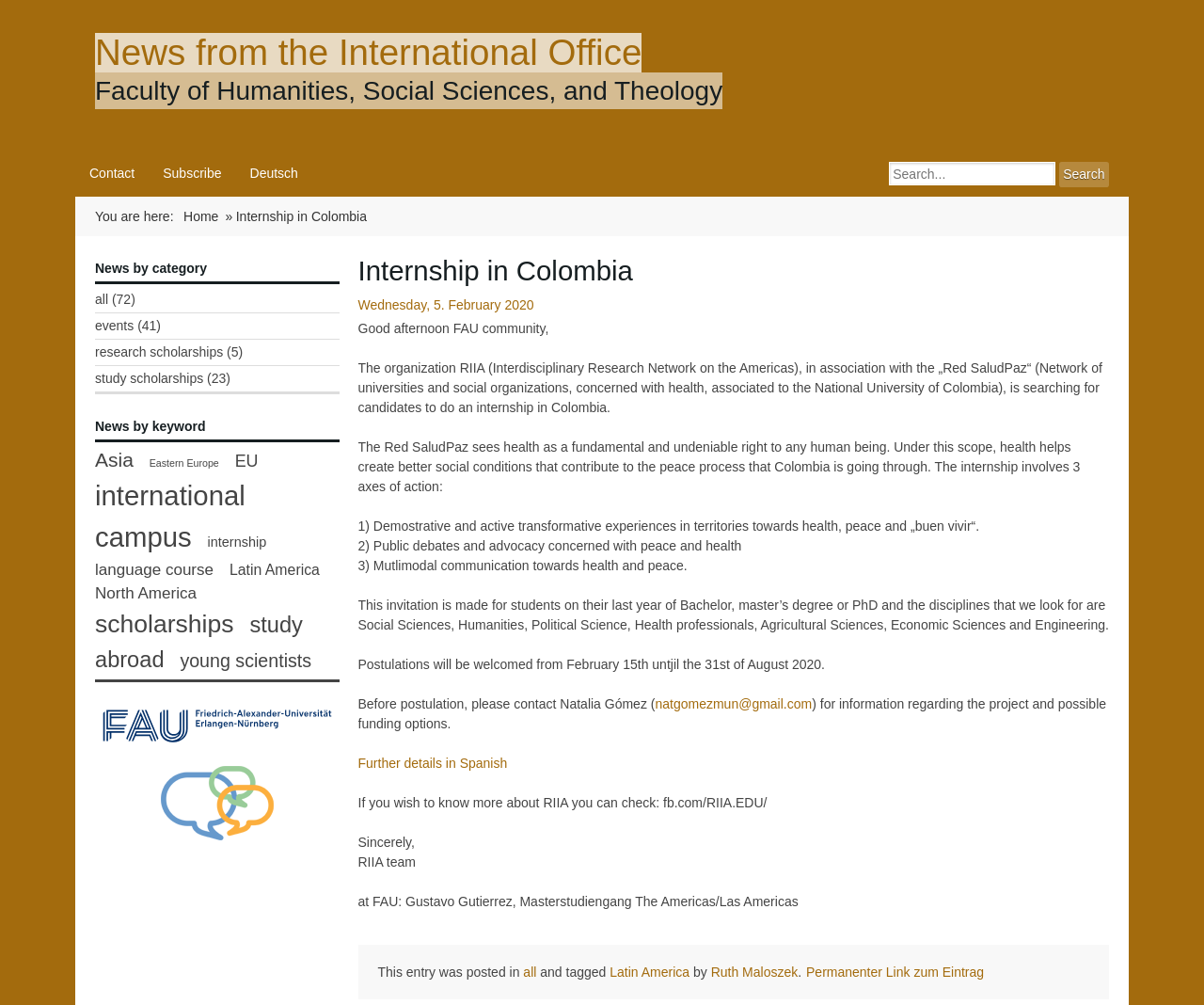Locate the bounding box of the user interface element based on this description: "Instagram".

None